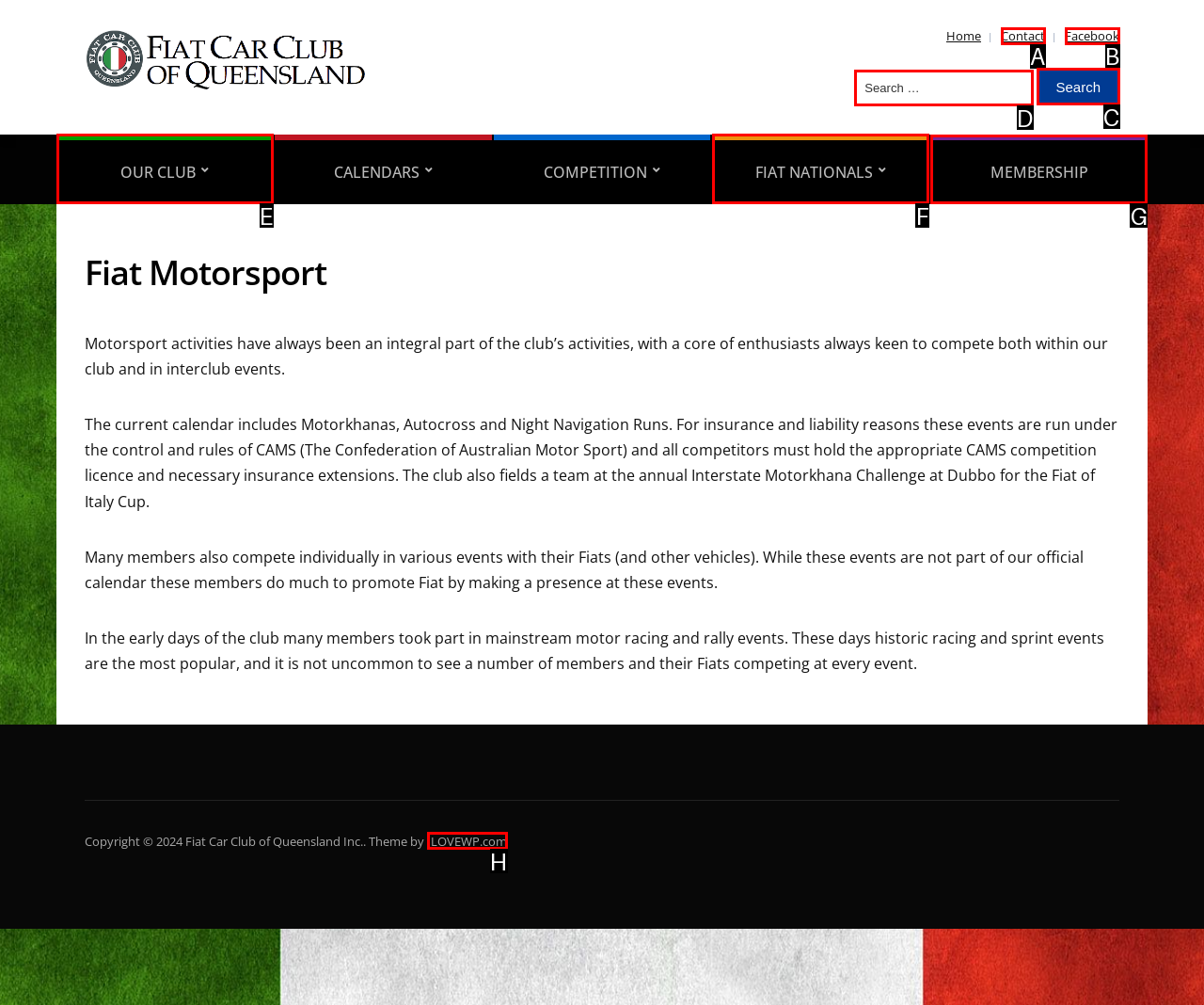Select the correct UI element to complete the task: Go to the top of the page
Please provide the letter of the chosen option.

None